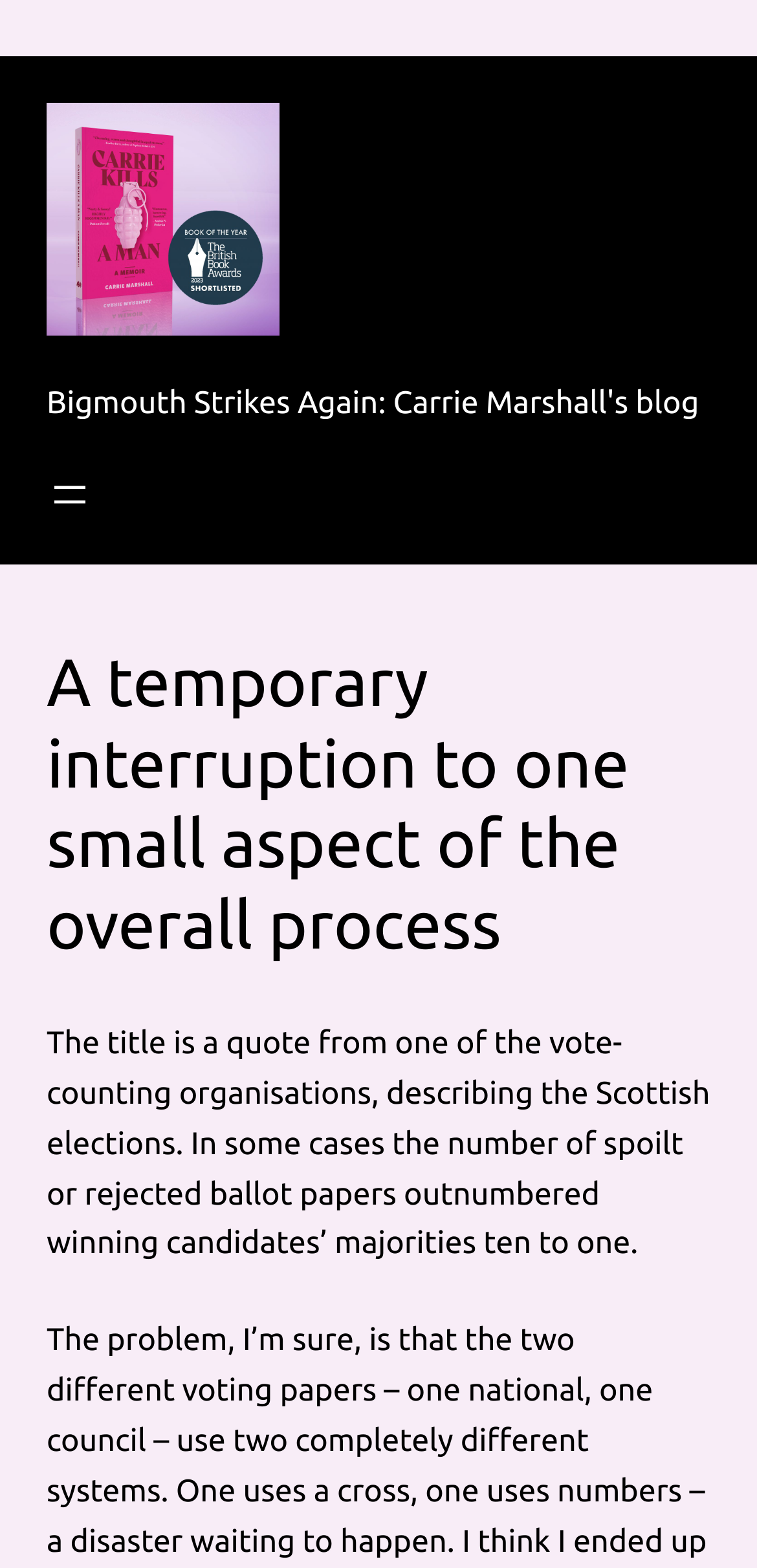Who is the author of the blog?
Please provide a detailed answer to the question.

The author of the blog can be found in the link and image elements at the top of the page, which both have the text 'Bigmouth Strikes Again: Carrie Marshall's blog', indicating that Carrie Marshall is the author.